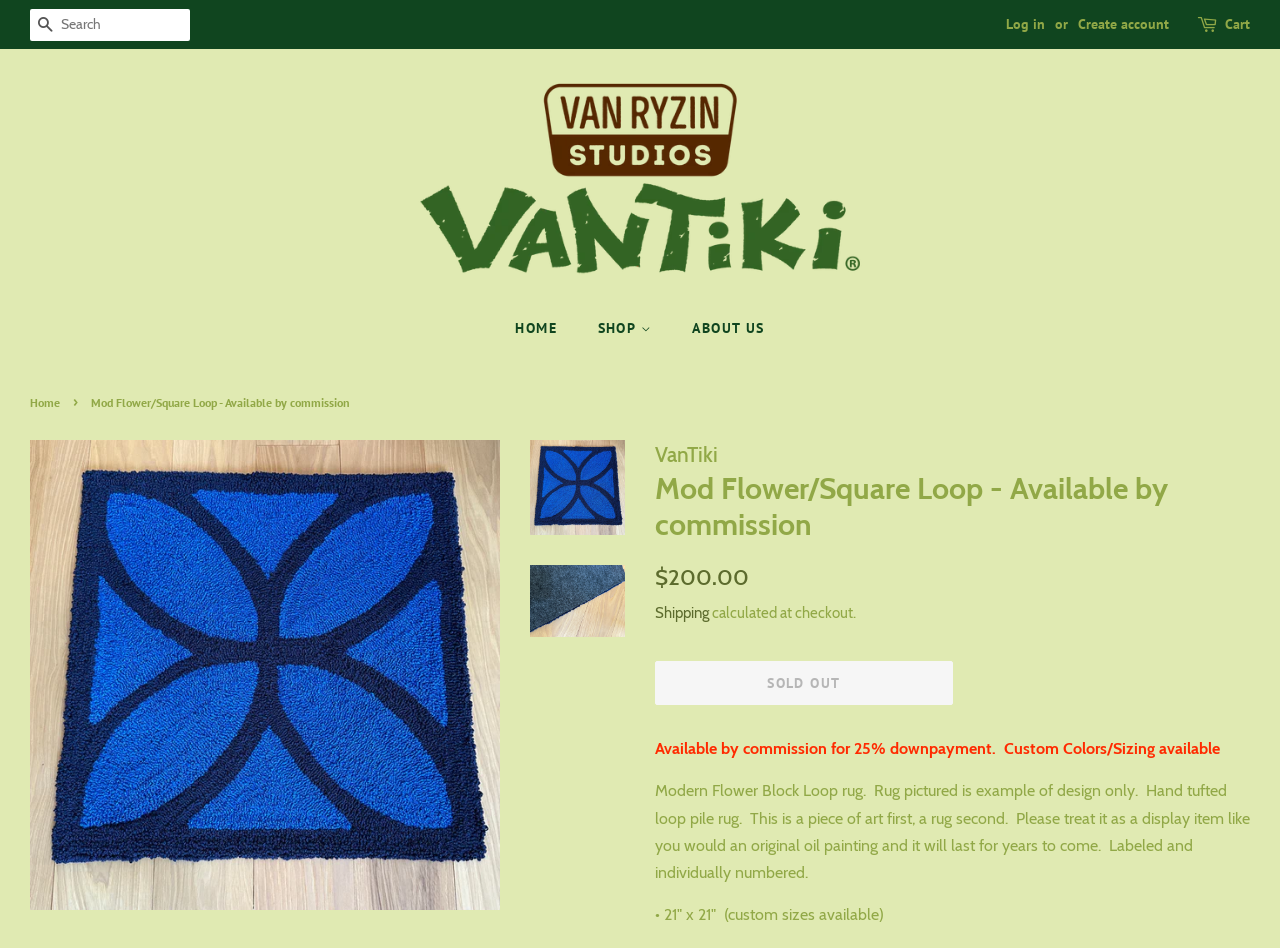Identify and provide the main heading of the webpage.

Mod Flower/Square Loop - Available by commission